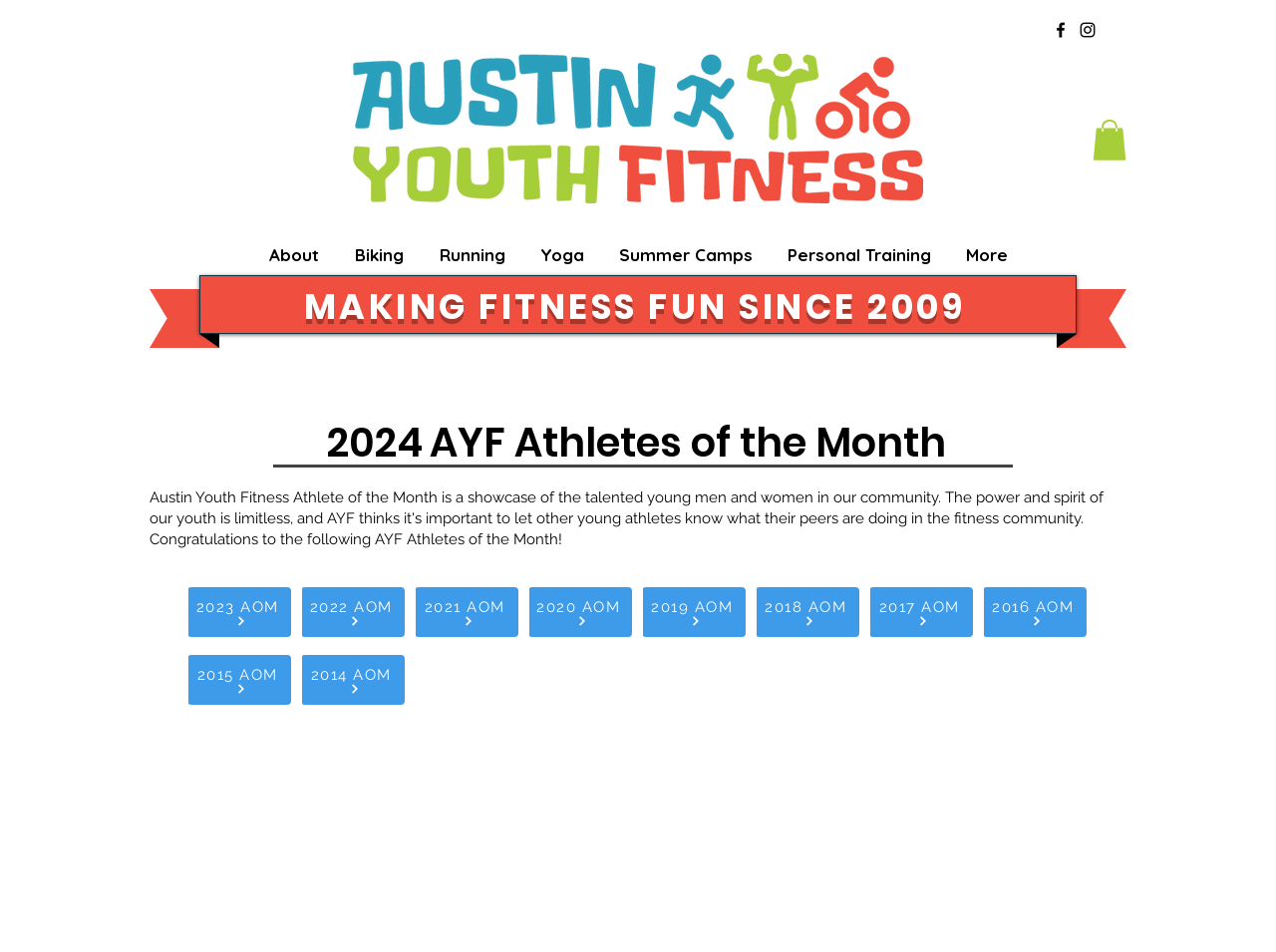Determine the bounding box coordinates of the region to click in order to accomplish the following instruction: "Visit Ivan Maggini's personal website". Provide the coordinates as four float numbers between 0 and 1, specifically [left, top, right, bottom].

None